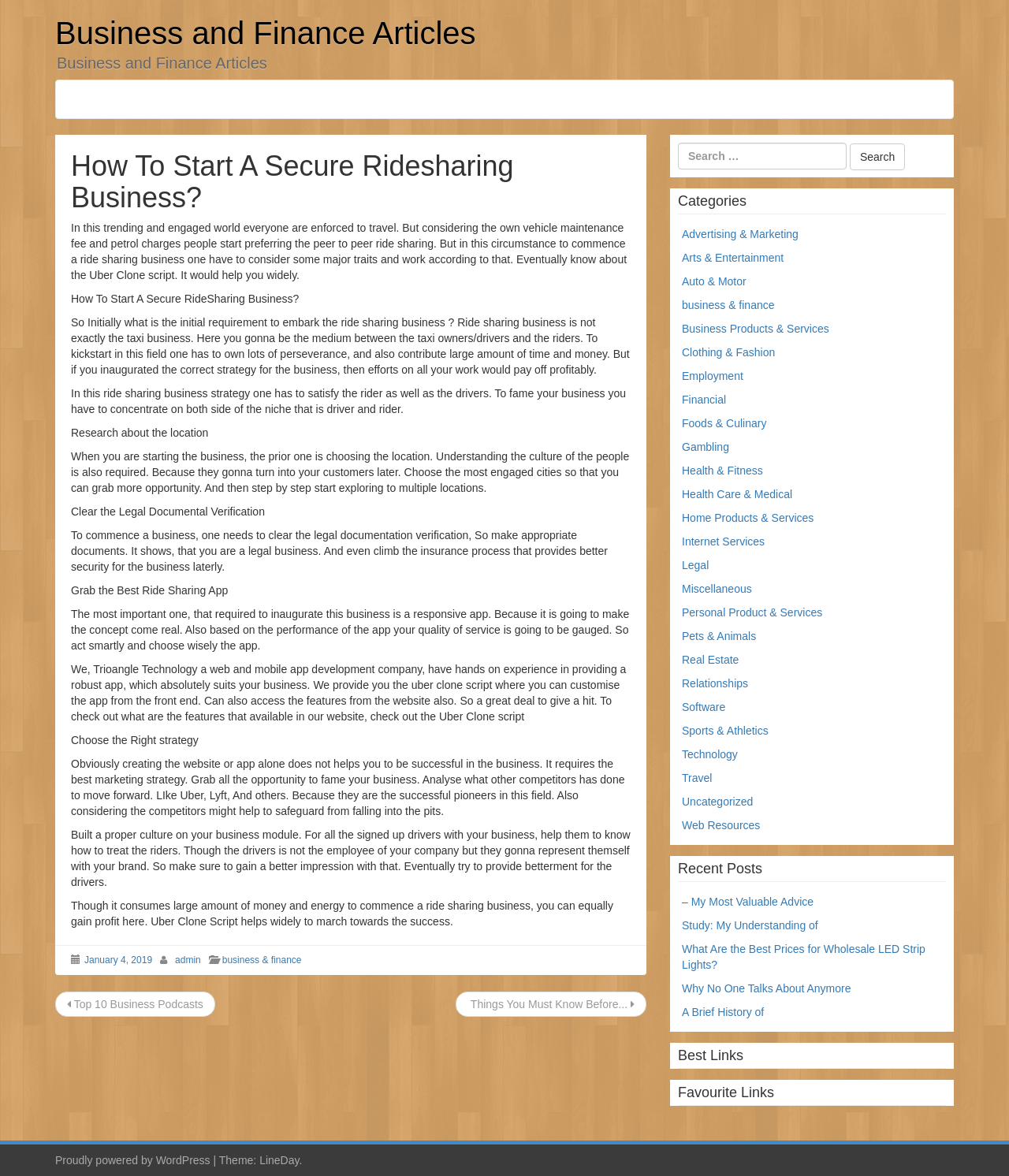Offer an in-depth caption of the entire webpage.

This webpage is about starting a secure ridesharing business. At the top, there is a heading that reads "Business and Finance Articles" and a link with the same text. Below this, there is a main section that contains an article with the title "How To Start A Secure Ridesharing Business?".

The article is divided into several paragraphs that provide guidance on starting a ridesharing business. The text discusses the importance of perseverance, time, and money, and the need to satisfy both riders and drivers. It also covers topics such as researching locations, clearing legal documentation, and creating a responsive app.

To the right of the main section, there is a complementary section that contains a search bar, categories, and recent posts. The categories section lists various topics such as advertising, arts, auto, business, and more. The recent posts section displays links to several articles.

At the bottom of the page, there is a footer section that contains links to the website's terms and conditions, a copyright notice, and a powered by WordPress message.

Overall, the webpage is focused on providing information and guidance on starting a secure ridesharing business, with a clean and organized layout that makes it easy to navigate.